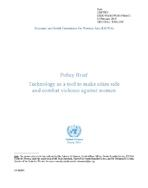Provide a comprehensive description of the image.

The image features the cover page of a policy brief titled "Technology as a Tool to Make Cities Safe and Combat Violence Against Women." This important document is issued by the United Nations Economic and Social Commission for Western Asia (ESCWA) and highlights the critical role of technology in addressing issues of safety and gender-based violence in urban environments. 

The cover showcases the title prominently, reflecting the document's focus on leveraging technological solutions to enhance women's safety in public spaces. Additionally, the ESCWA logo symbolizes the organization's commitment to promoting sustainable development and gender equality in the Arab region. 

The brief is positioned as part of ongoing efforts to tackle urbanization challenges, particularly concerning the rise of sexual violence and harassment. Through this publication, the ESCWA aims to provide valuable insights and recommendations for governments and stakeholders, advocating for the integration of innovative technologies to ensure safer public environments for all citizens.